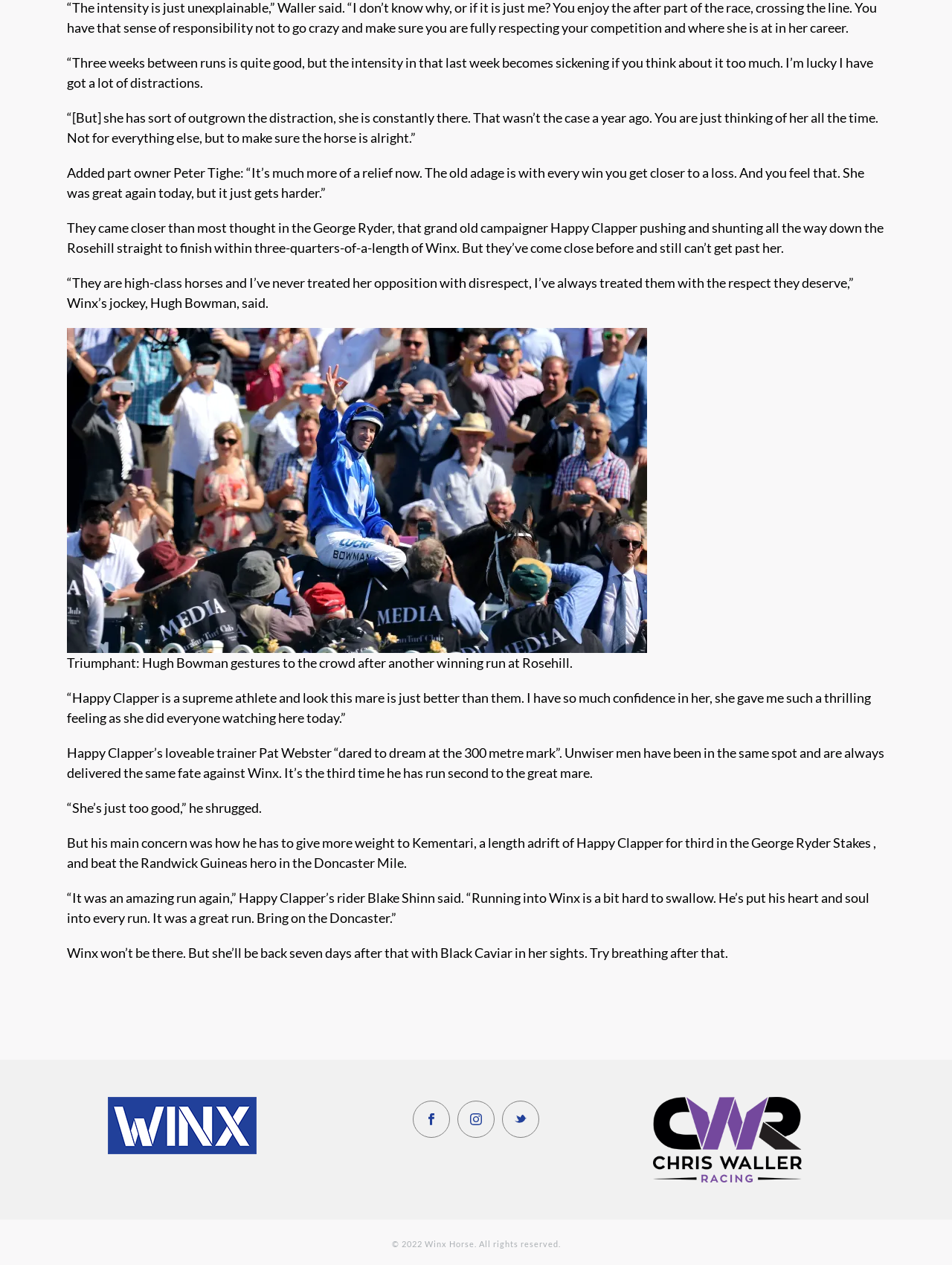Please examine the image and provide a detailed answer to the question: What is the name of the jockey who rode Winx?

I found the answer by reading the article and identifying the name of the jockey mentioned as riding Winx.